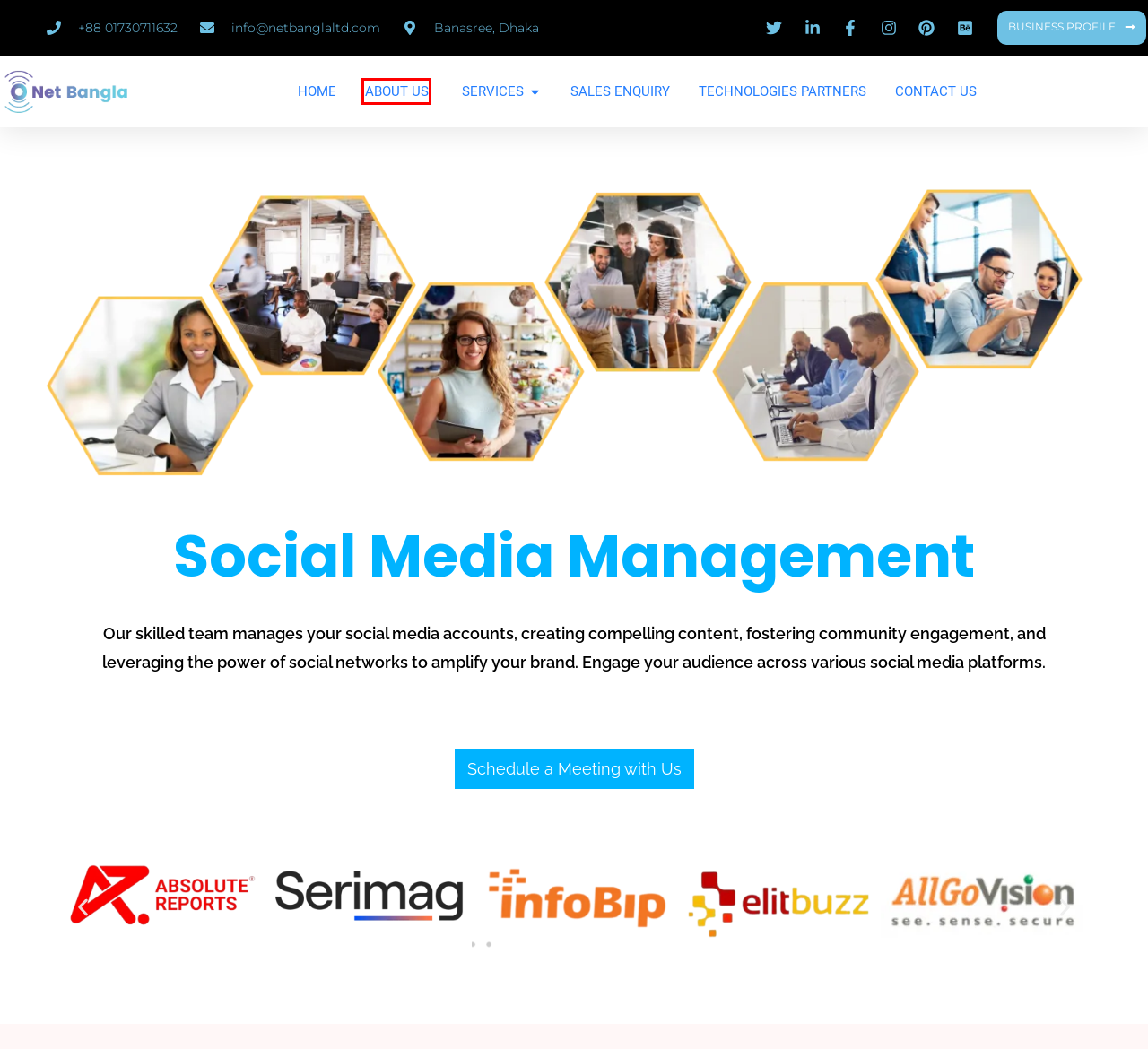Take a look at the provided webpage screenshot featuring a red bounding box around an element. Select the most appropriate webpage description for the page that loads after clicking on the element inside the red bounding box. Here are the candidates:
A. Company Business Profile - Net Bangla Limited
B. Contact - Net Bangla Limited
C. Services - Net Bangla Limited
D. Technologies Partners - Net Bangla Limited
E. Search Engine Optimization (SEO) - Net Bangla Limited
F. Contact Center Services - Net Bangla Limited
G. Digital Marketing - Net Bangla Limited
H. about - Net Bangla Limited

H